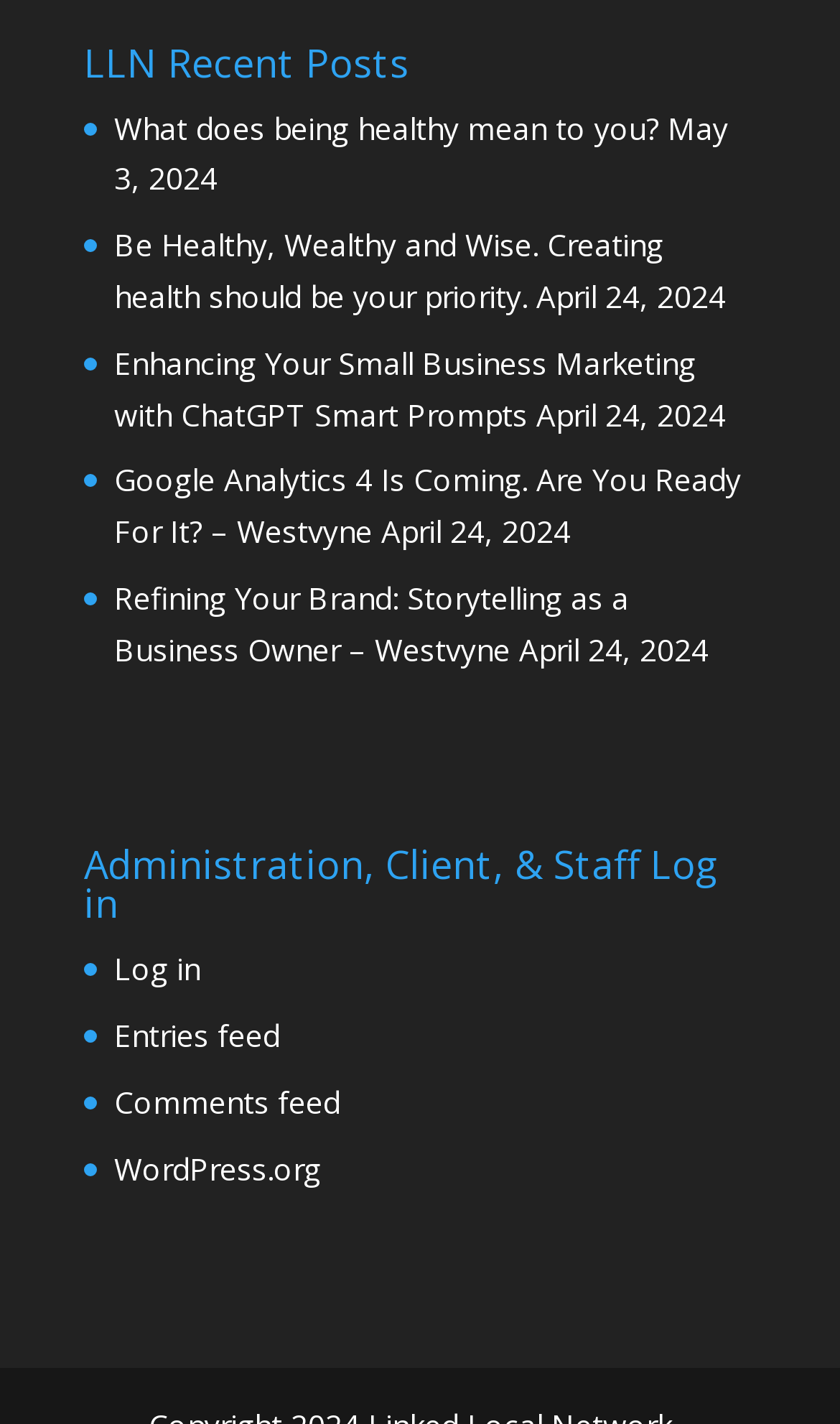How many recent posts are listed?
Refer to the image and offer an in-depth and detailed answer to the question.

I counted the number of links with descriptive text, excluding the login and feed links, and found 6 recent posts listed.